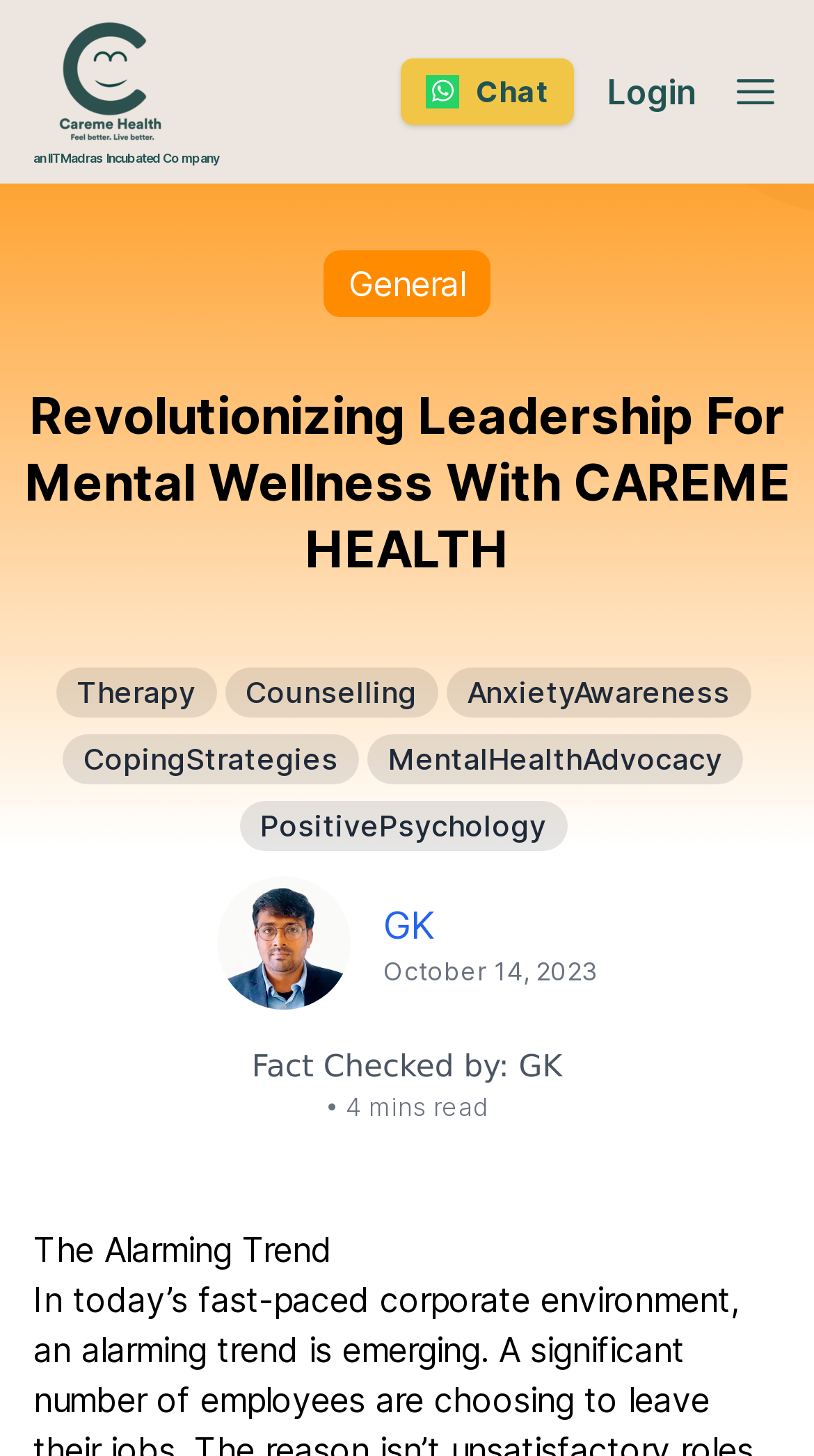Please determine the bounding box coordinates for the element that should be clicked to follow these instructions: "Login to the account".

[0.746, 0.046, 0.856, 0.08]